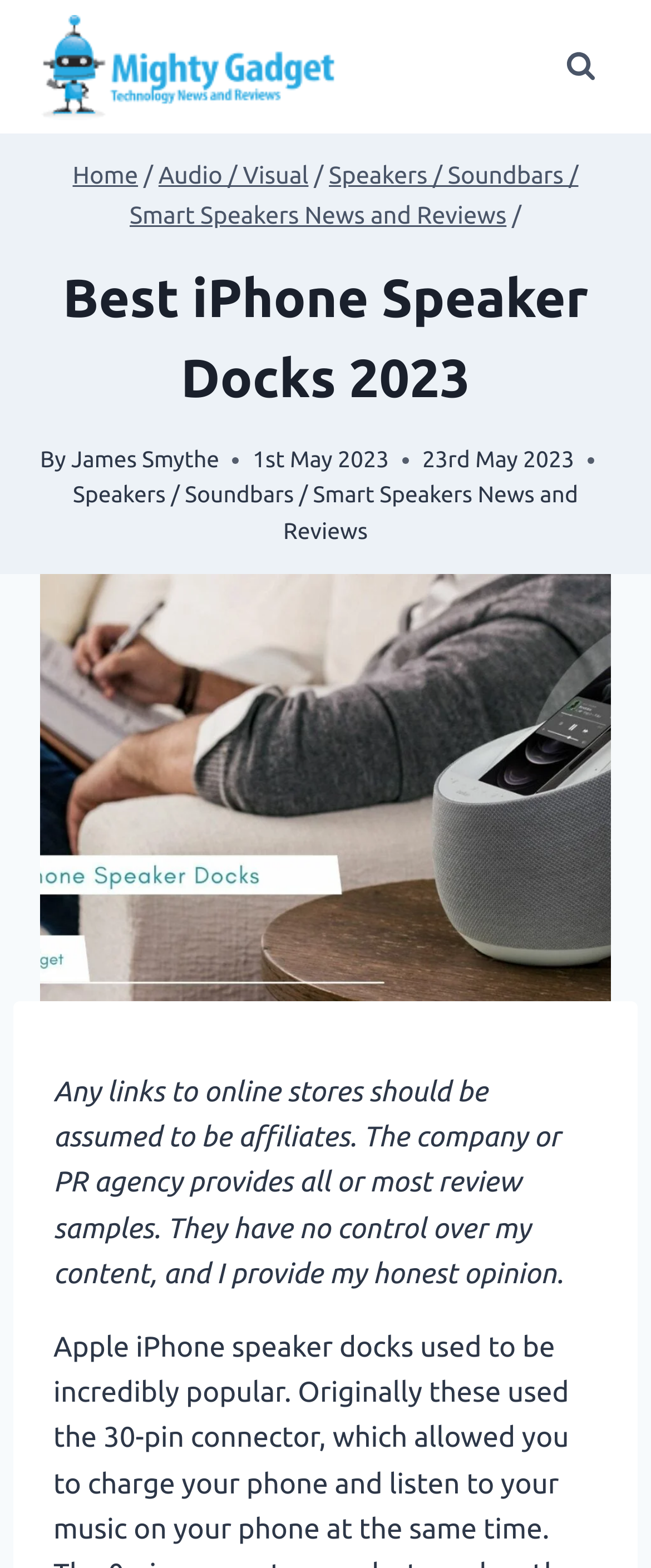Describe all the key features and sections of the webpage thoroughly.

The webpage is about the "6 Best iPhone Speaker Docks 2023 - Buying Guide". At the top left, there is a link to "Mighty Gadget Blog: UK Technology News and Reviews" accompanied by an image with the same name. On the top right, there is a button labeled "View Search Form". 

Below the button, there is a navigation section called "Breadcrumbs" that contains four links: "Home", "Audio / Visual", "Speakers / Soundbars / Smart Speakers News and Reviews", and a separator in between each link. 

The main content of the webpage starts with a heading "Best iPhone Speaker Docks 2023" followed by the author's name "James Smythe" and two timestamps, "1st May 2023" and "23rd May 2023". 

There is another link to "Speakers / Soundbars / Smart Speakers News and Reviews" below the timestamps. At the bottom of the page, there is a disclaimer text stating that any links to online stores should be assumed to be affiliates and the company or PR agency provides all or most review samples, but the author provides their honest opinion.